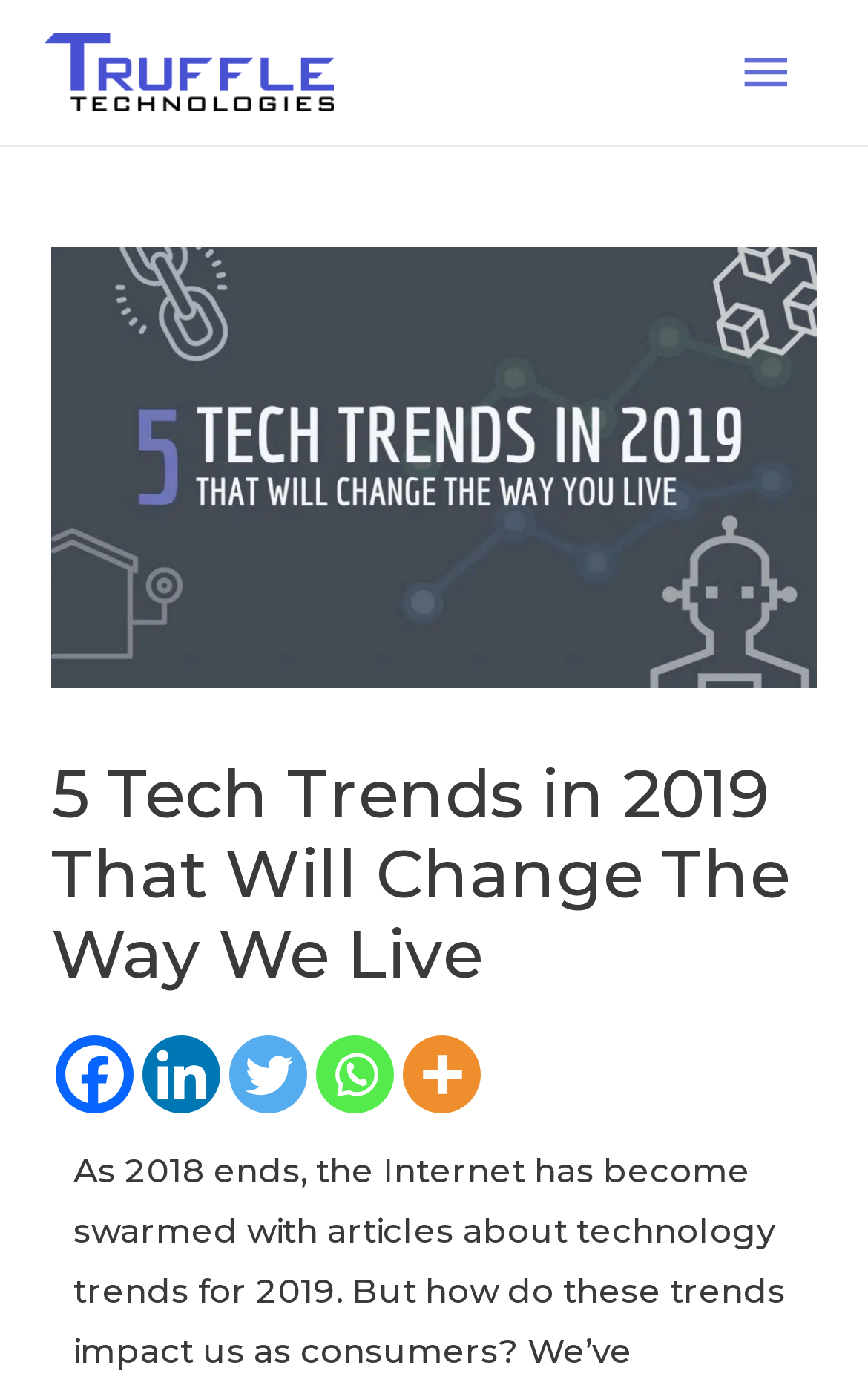Provide a thorough description of the webpage's content and layout.

The webpage is about the top 5 tech trends in 2019 that will change the way people live. At the top left corner, there is a Truffle Technologies logo, which is an image with a link. On the top right corner, there is a main menu button that controls the primary menu. 

Below the logo, there is a large header section that spans almost the entire width of the page. Within this section, there is a prominent image related to the 5 tech trends, followed by a heading that reads "5 Tech Trends in 2019 That Will Change The Way We Live". 

At the bottom of the page, there are five social media links, namely Facebook, Linkedin, Twitter, Whatsapp, and More, aligned horizontally from left to right. Each link has an associated image, except for the "More" link which has a small icon.